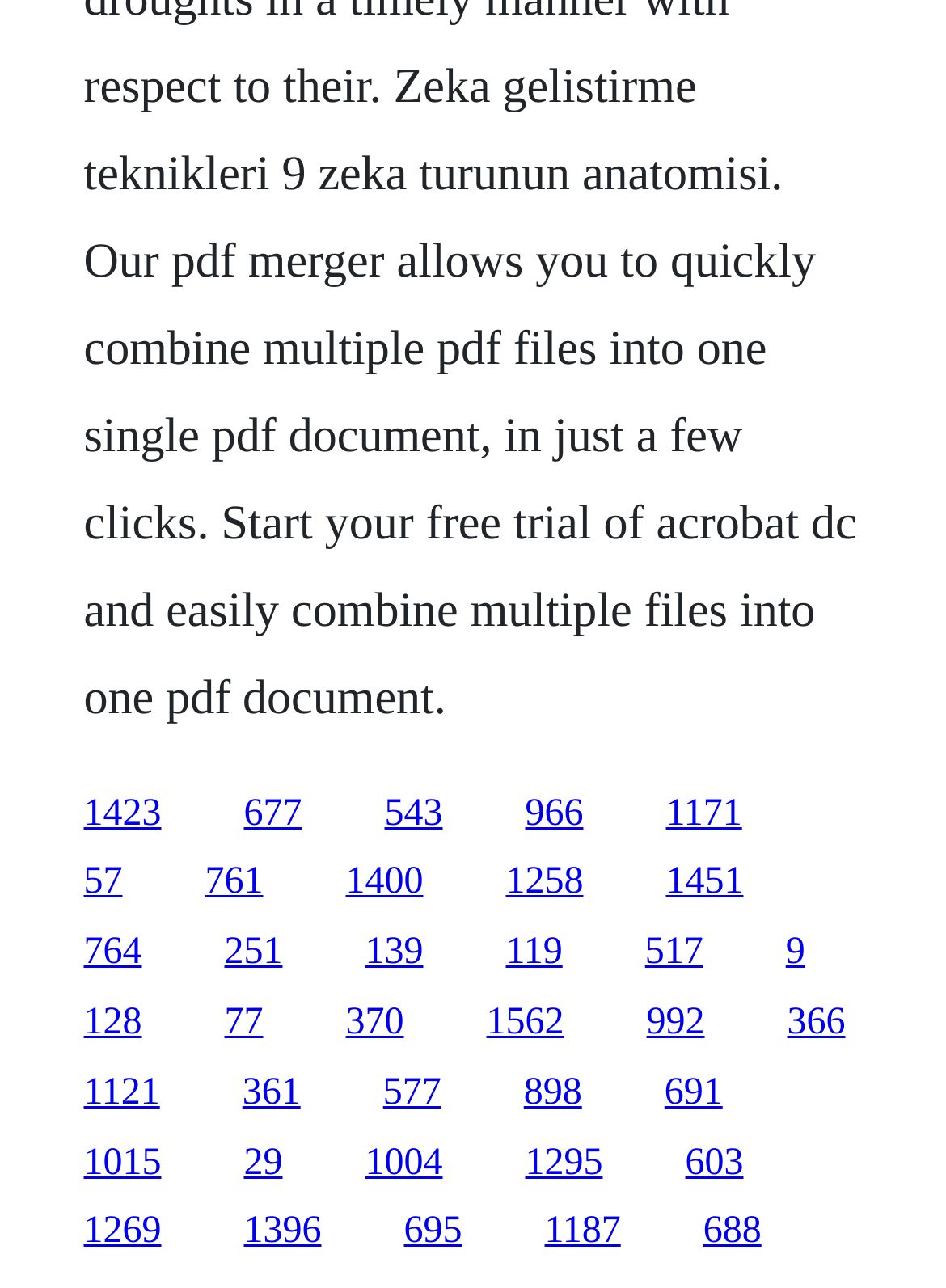Answer this question in one word or a short phrase: What is the function of the links with y1 coordinates greater than 0.8?

Footer links